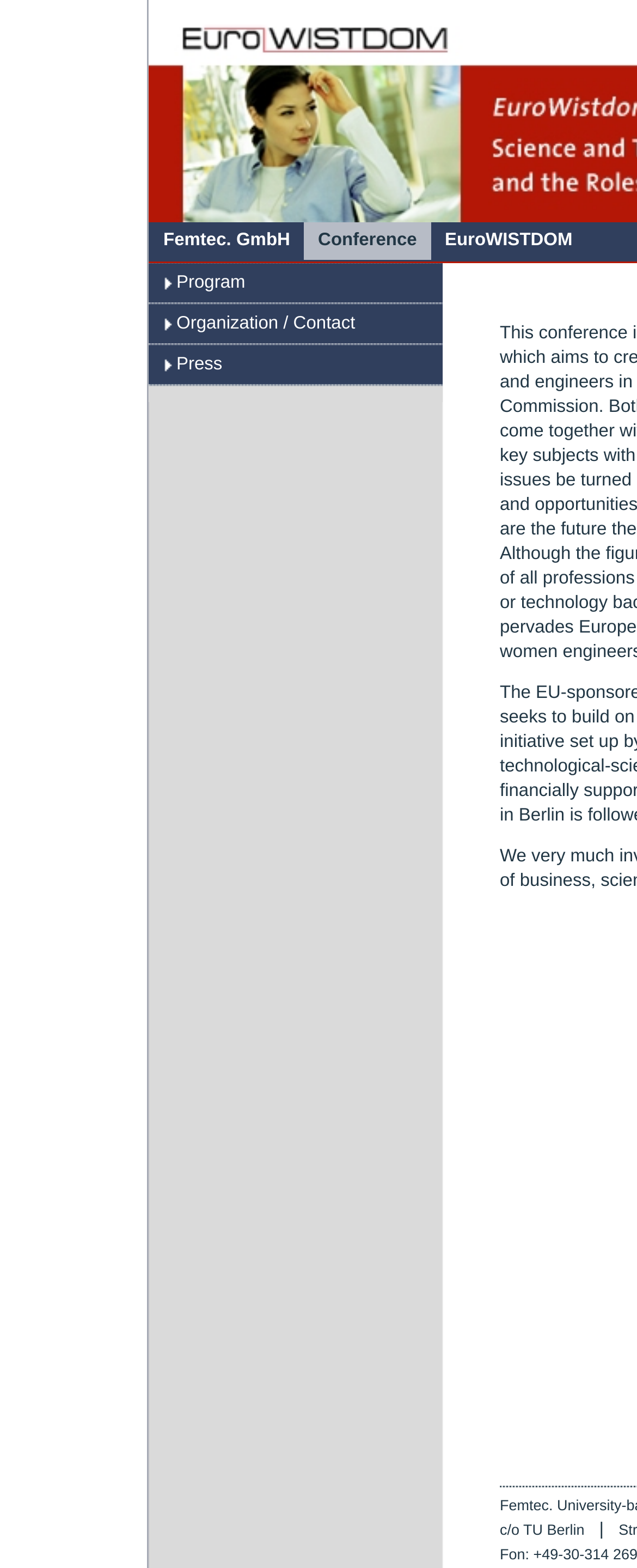What is the name of the company associated with the conference?
Please give a well-detailed answer to the question.

The answer can be found by looking at the top navigation links, where 'Femtec. GmbH' is listed as one of the options, indicating that it is the company associated with the conference.